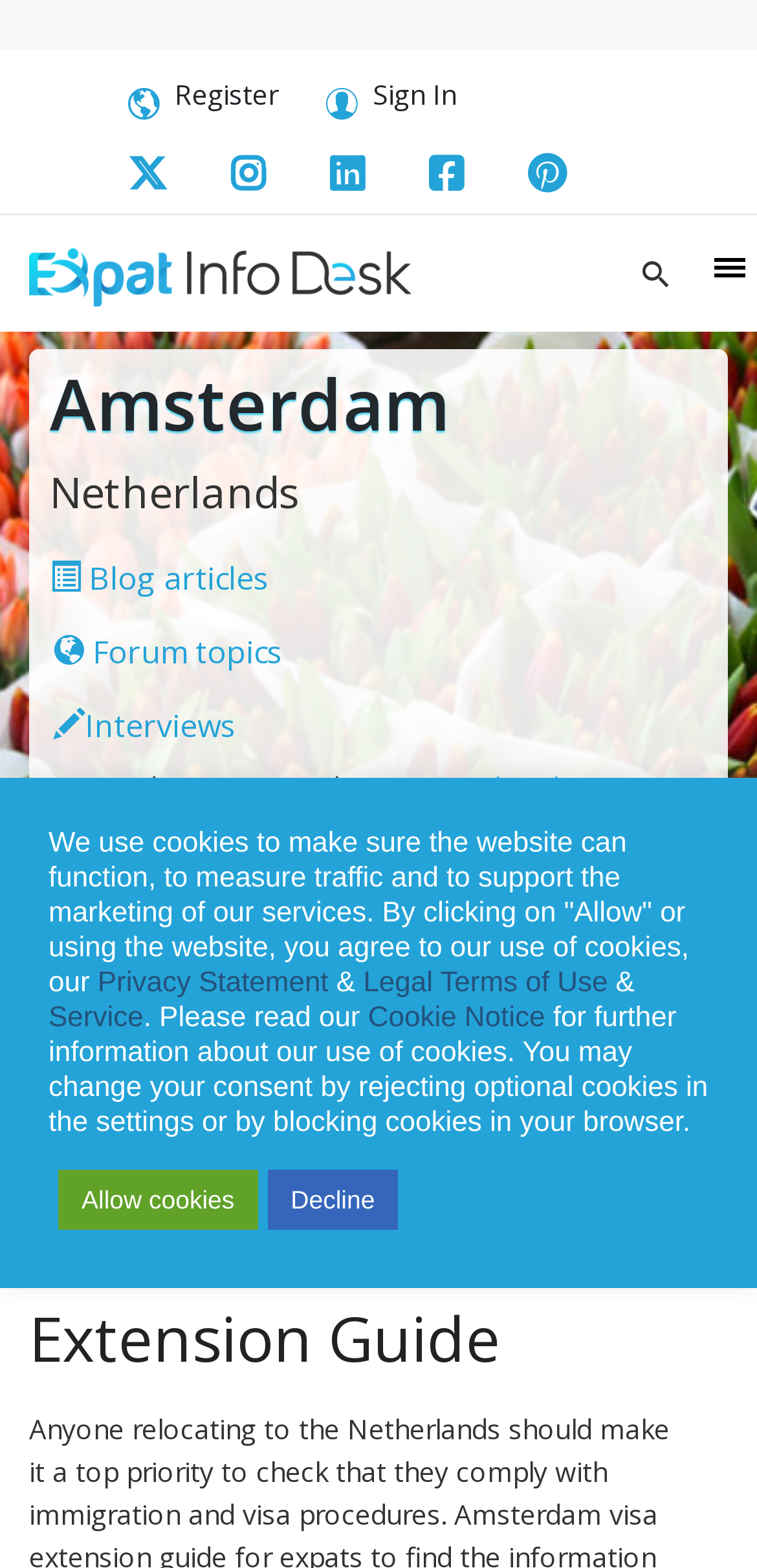Identify the bounding box coordinates for the UI element described as: "Privacy Statement".

[0.129, 0.617, 0.434, 0.637]